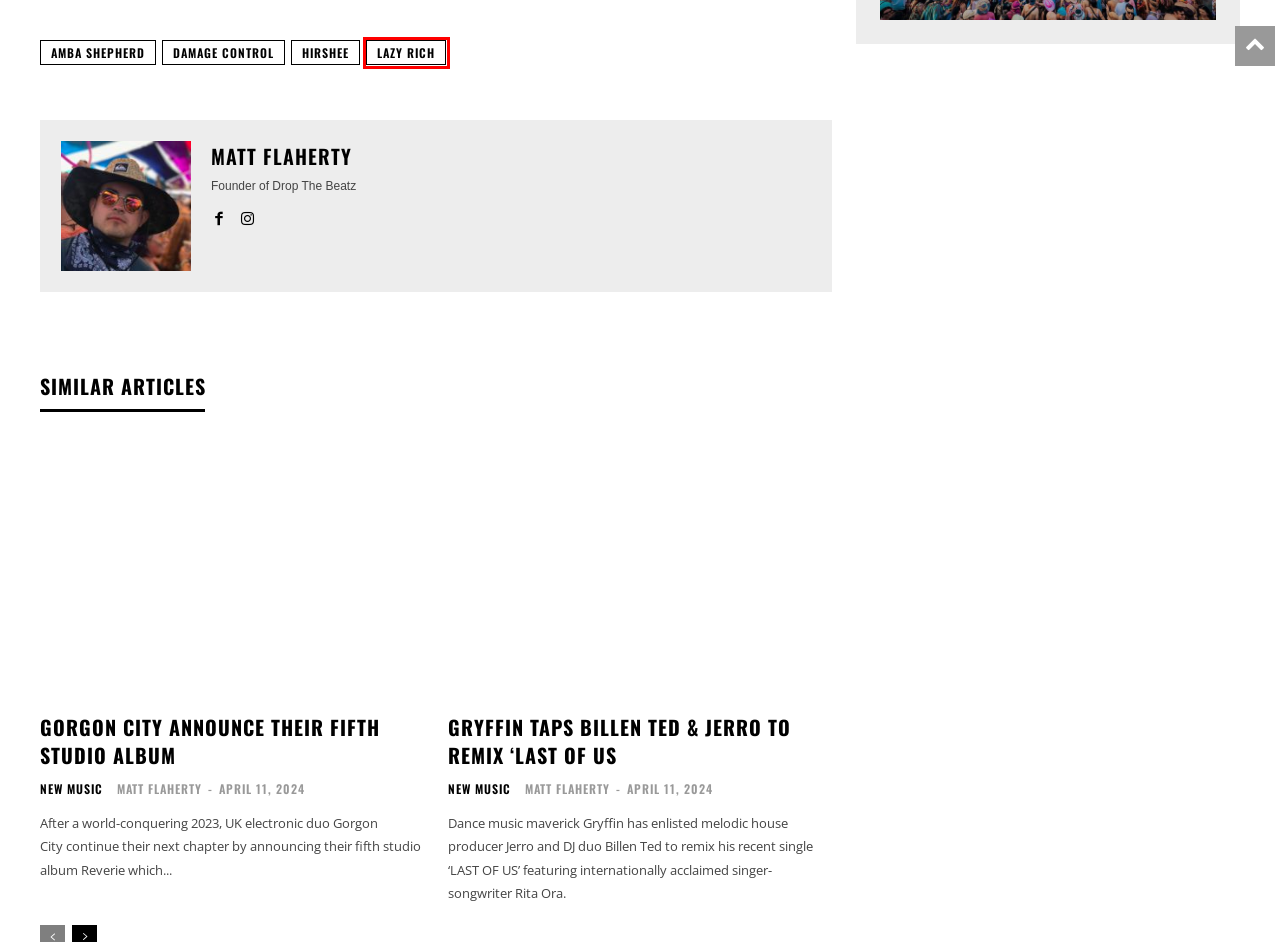Check out the screenshot of a webpage with a red rectangle bounding box. Select the best fitting webpage description that aligns with the new webpage after clicking the element inside the bounding box. Here are the candidates:
A. CRSSD Festival Announces Lineup for Fall 2024 Edition | DROP THE BEATZ
B. Damage Control | DROP THE BEATZ
C. New Music | DROP THE BEATZ
D. Gryffin Taps Billen Ted & Jerro To Remix ‘LAST OF US | DROP THE BEATZ
E. lazy rich | DROP THE BEATZ
F. Hirshee | DROP THE BEATZ
G. Amba Shepherd | DROP THE BEATZ
H. GORGON CITY ANNOUNCE THEIR FIFTH STUDIO ALBUM | DROP THE BEATZ

E